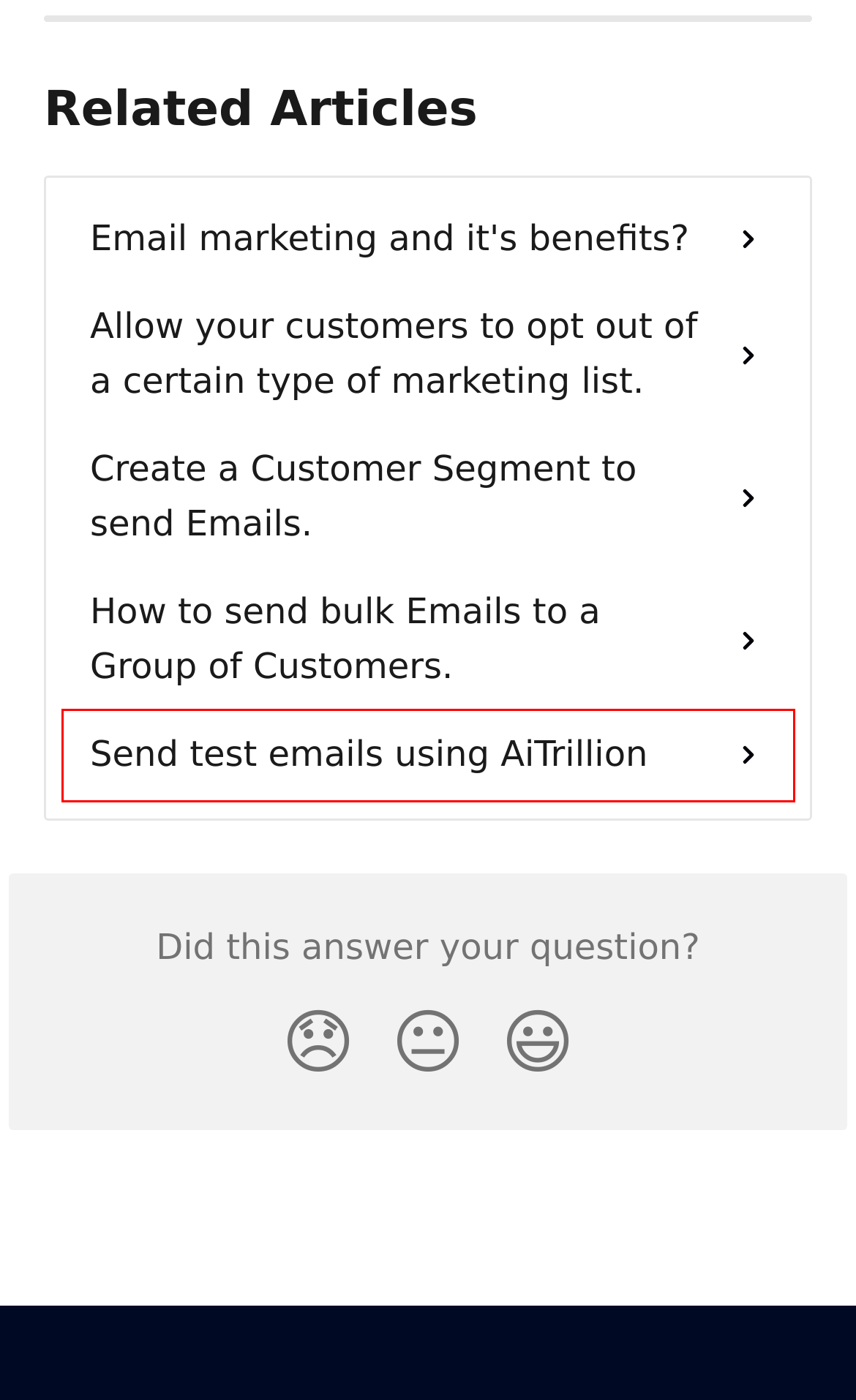You are presented with a screenshot of a webpage that includes a red bounding box around an element. Determine which webpage description best matches the page that results from clicking the element within the red bounding box. Here are the candidates:
A. Exclude an audience from a Campaign. | AiTrillion Help Center
B. Send test emails using AiTrillion | AiTrillion Help Center
C. Email marketing and it's benefits? | AiTrillion Help Center
D. Create a Customer Segment to send Emails. | AiTrillion Help Center
E. Allow your customers to opt out of a certain type of marketing list. | AiTrillion Help Center
F. Setup Email Automation Based on Segmented Audience. | AiTrillion Help Center
G. Benefits of the new responsive design editor in AiTrillion | AiTrillion Help Center
H. How to send bulk Emails to a Group of Customers. | AiTrillion Help Center

B